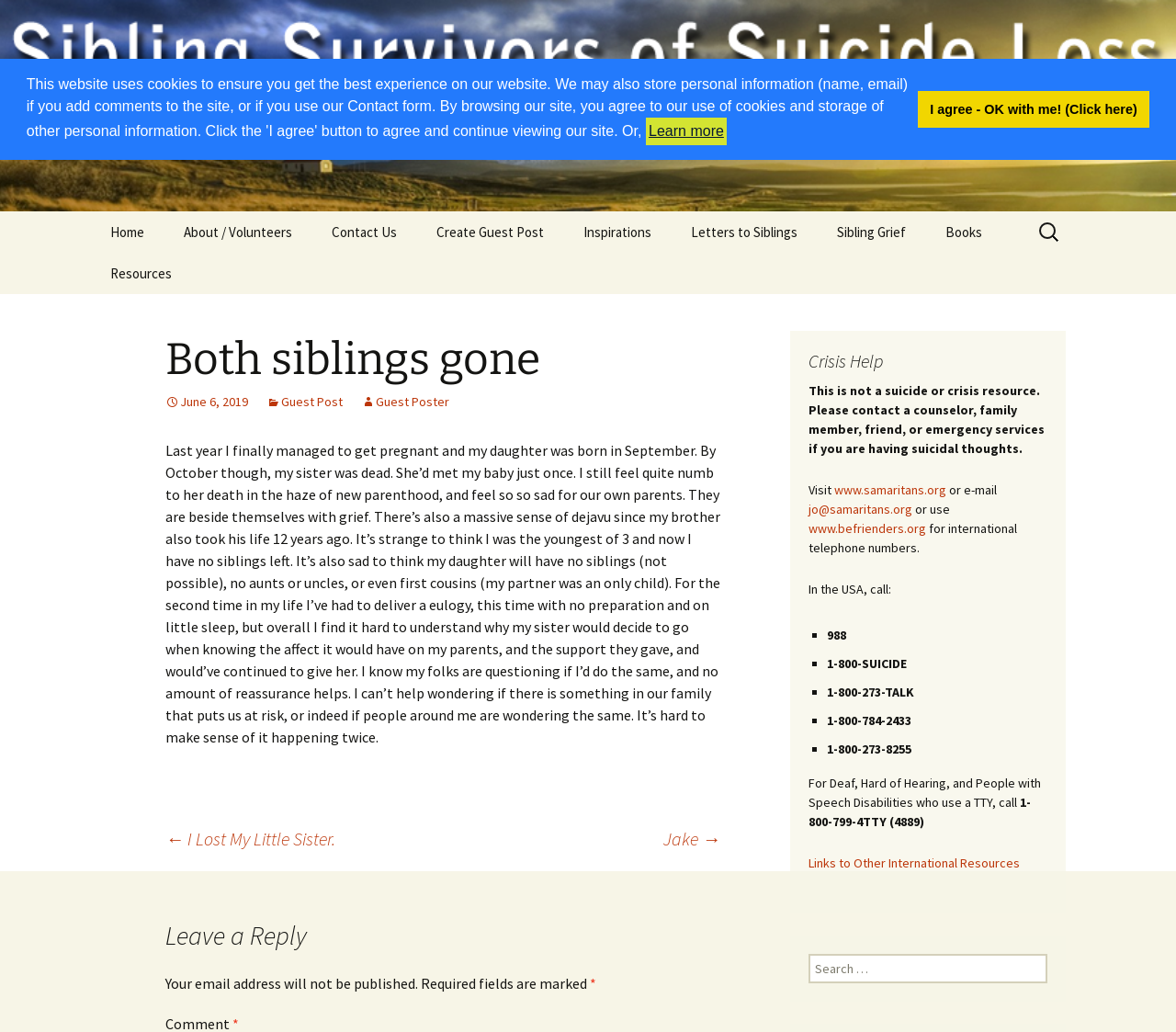Respond to the question below with a single word or phrase:
How many links are there in the main navigation menu?

9